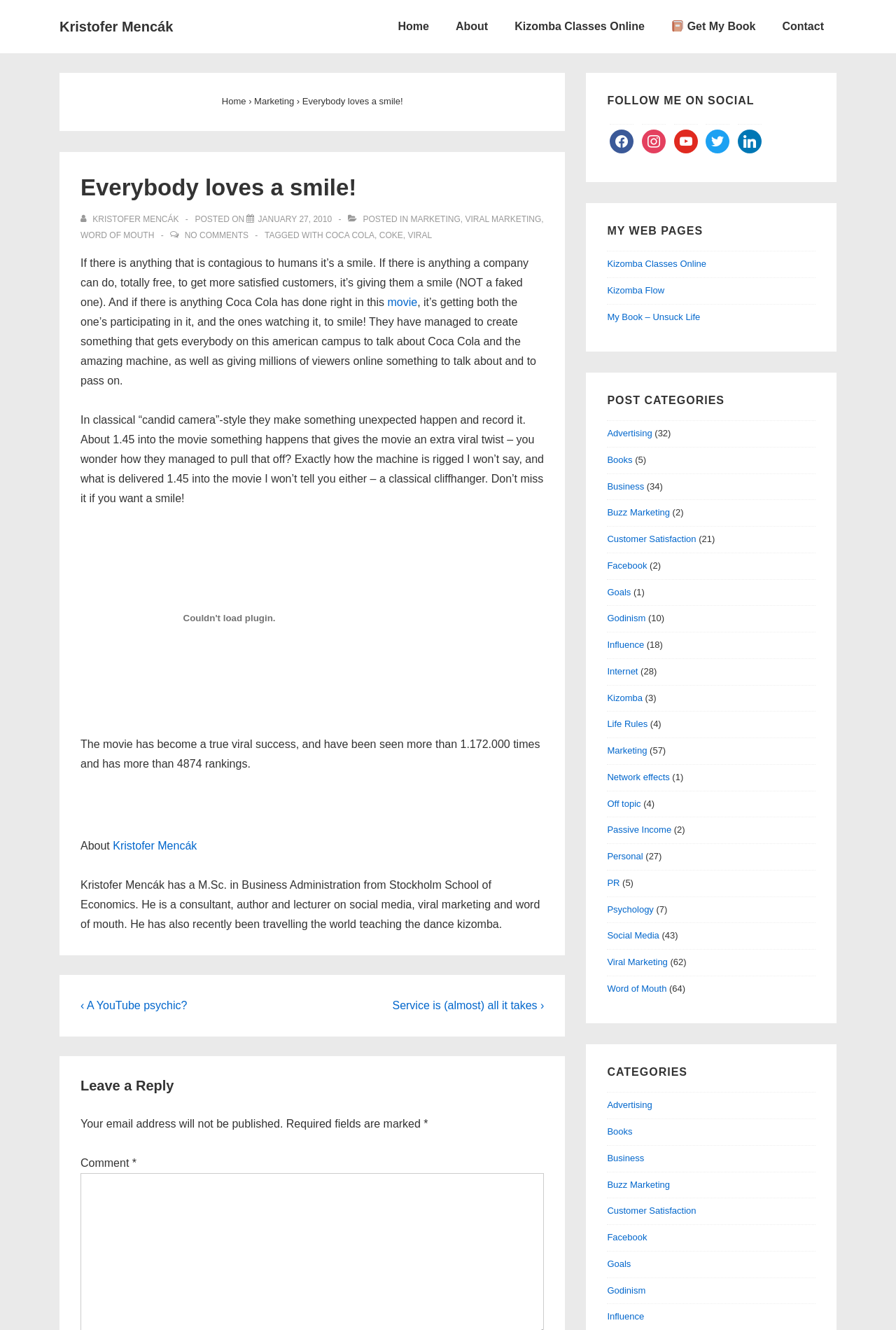Please identify the bounding box coordinates of the region to click in order to complete the task: "Read the article 'Everybody loves a smile!' ". The coordinates must be four float numbers between 0 and 1, specified as [left, top, right, bottom].

[0.09, 0.13, 0.607, 0.152]